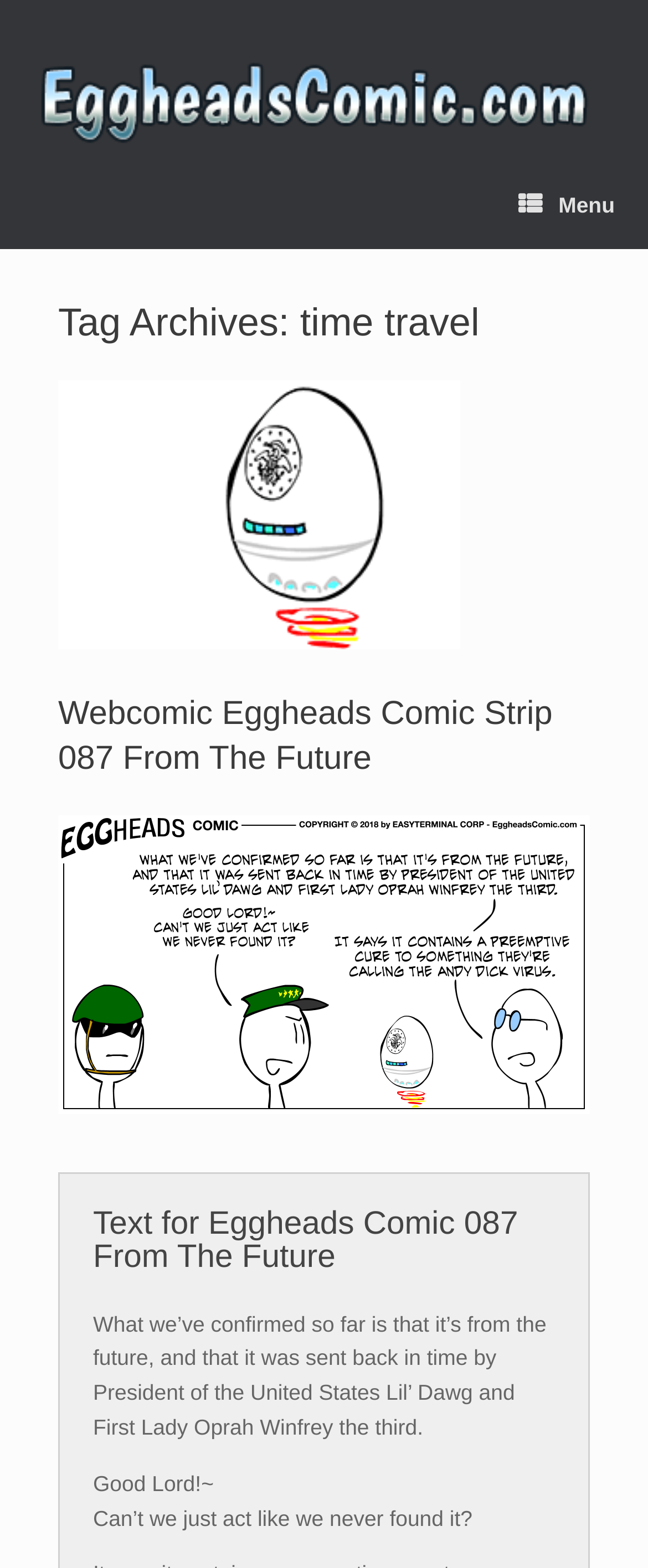What is the suggestion of someone regarding the discovery of the comic strip?
Look at the image and provide a detailed response to the question.

I found this suggestion by reading the text that says 'Can’t we just act like we never found it?' which is a response to the discovery of the comic strip.